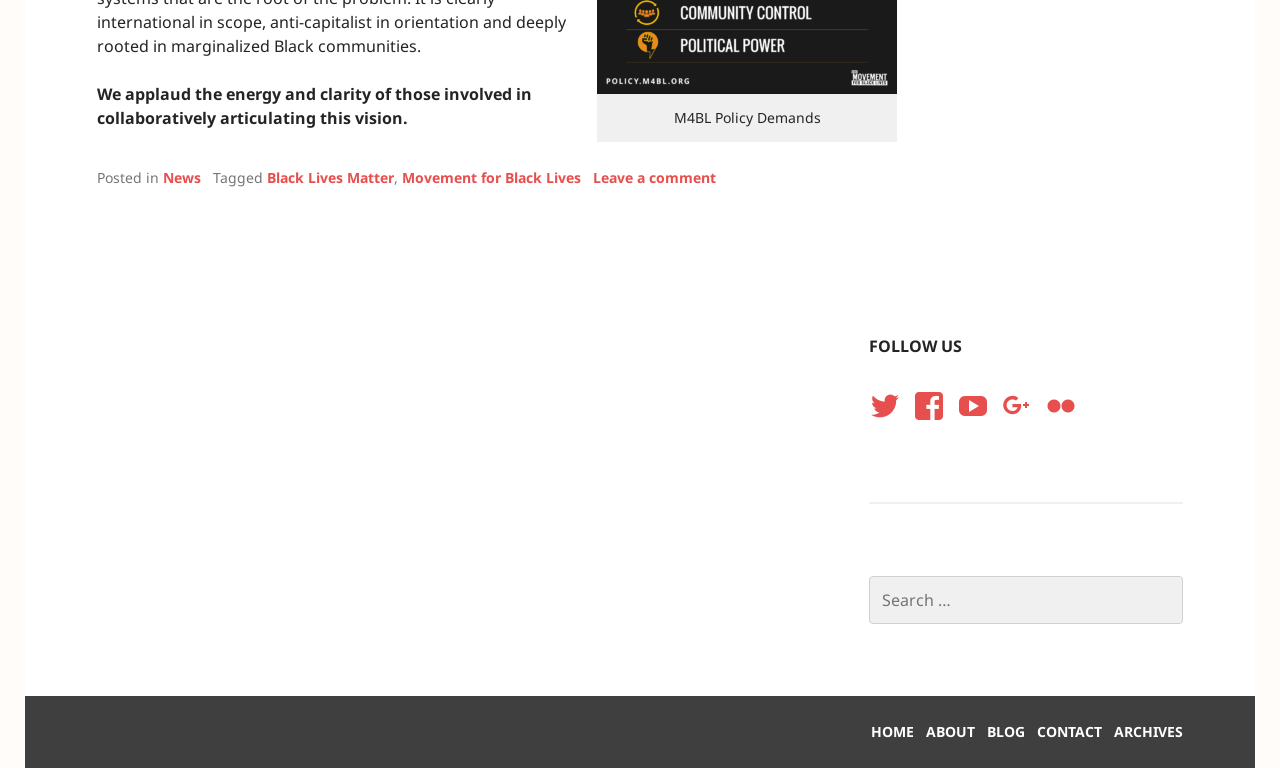Please give a one-word or short phrase response to the following question: 
What is the purpose of the search box?

Search for: